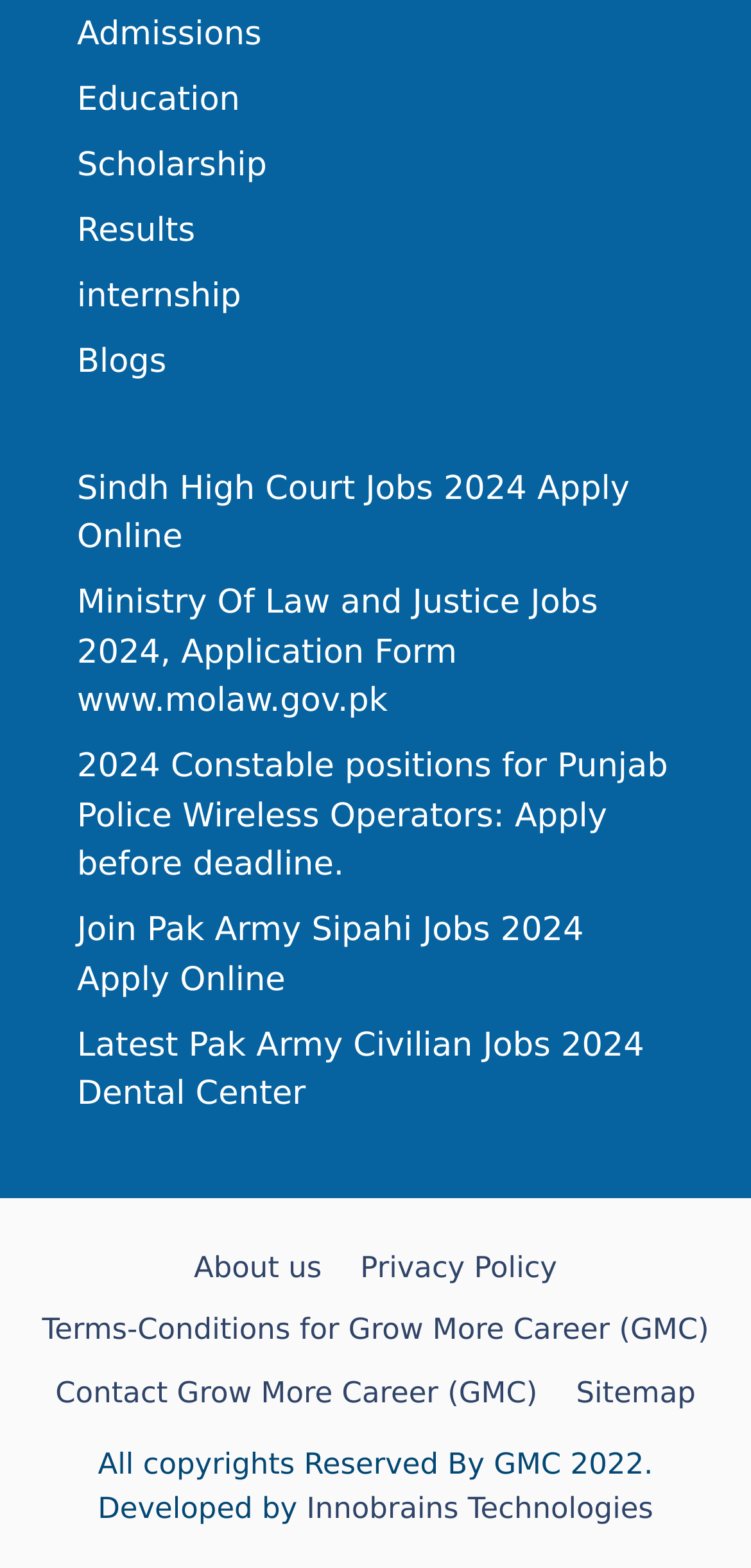Locate the bounding box coordinates of the clickable part needed for the task: "Check the latest Pak Army Civilian Jobs 2024".

[0.103, 0.654, 0.858, 0.71]